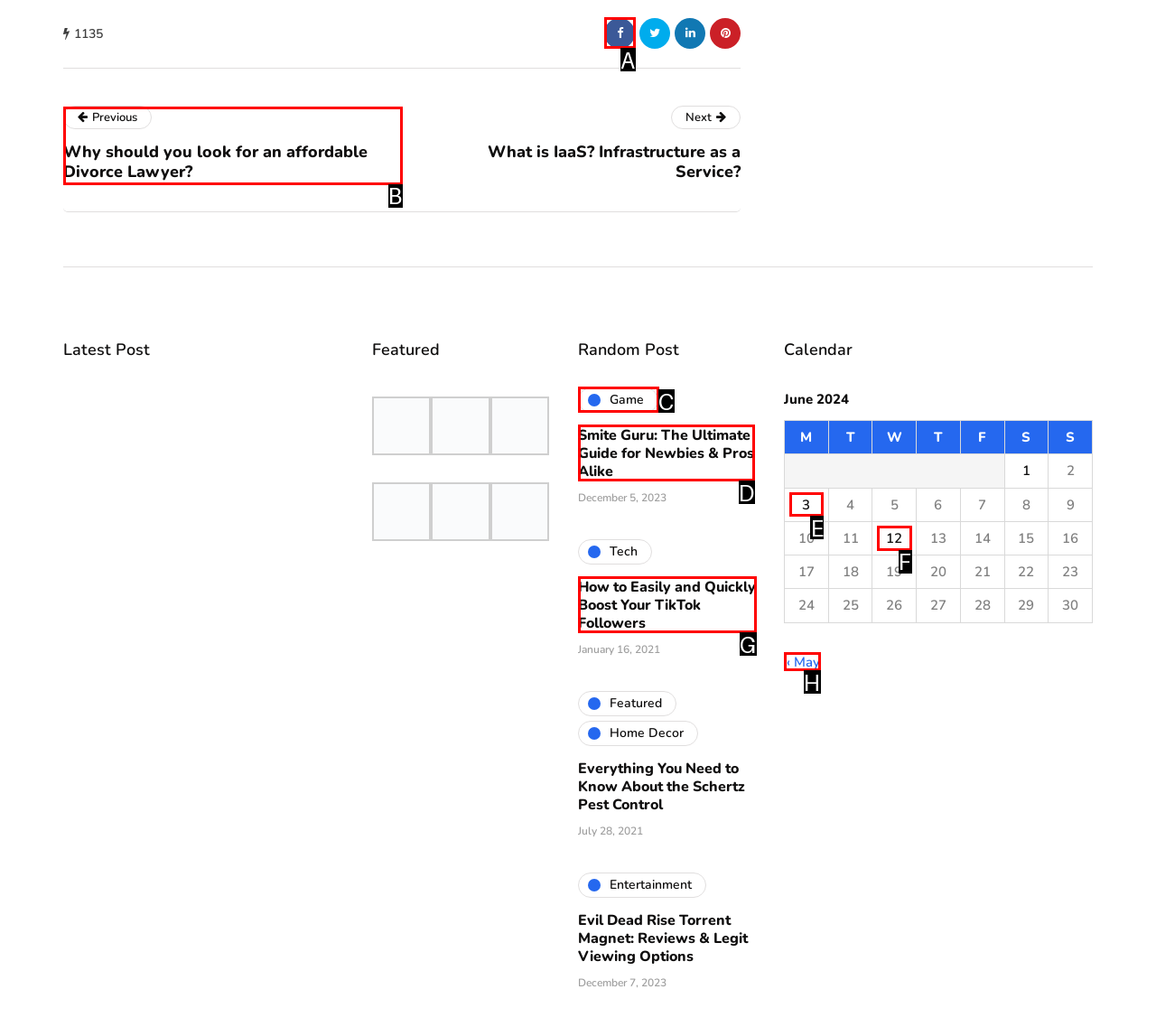Choose the letter that corresponds to the correct button to accomplish the task: View Our Policies
Reply with the letter of the correct selection only.

None